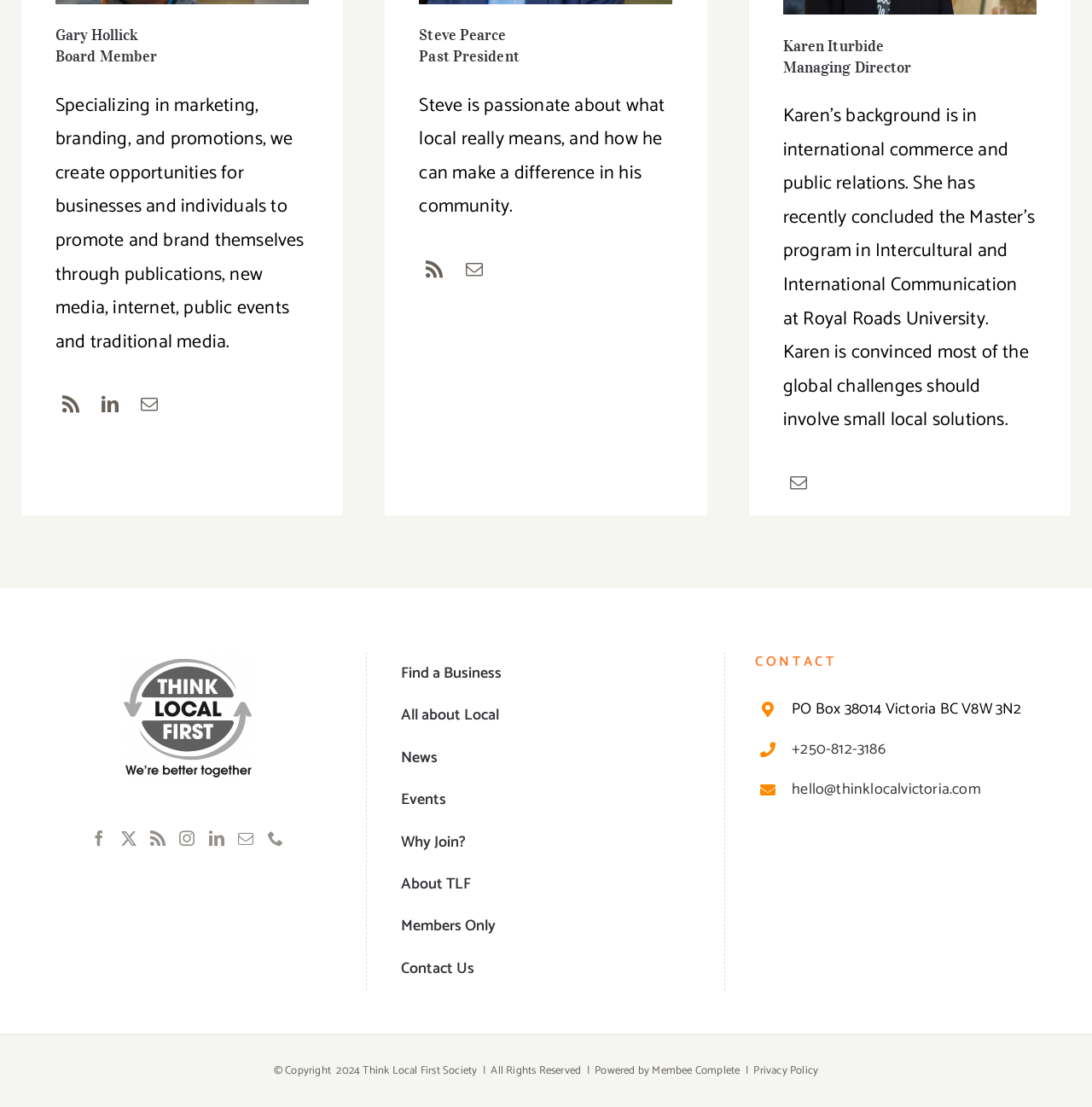Provide the bounding box coordinates, formatted as (top-left x, top-left y, bottom-right x, bottom-right y), with all values being floating point numbers between 0 and 1. Identify the bounding box of the UI element that matches the description: Privacy Policy

[0.69, 0.959, 0.749, 0.976]